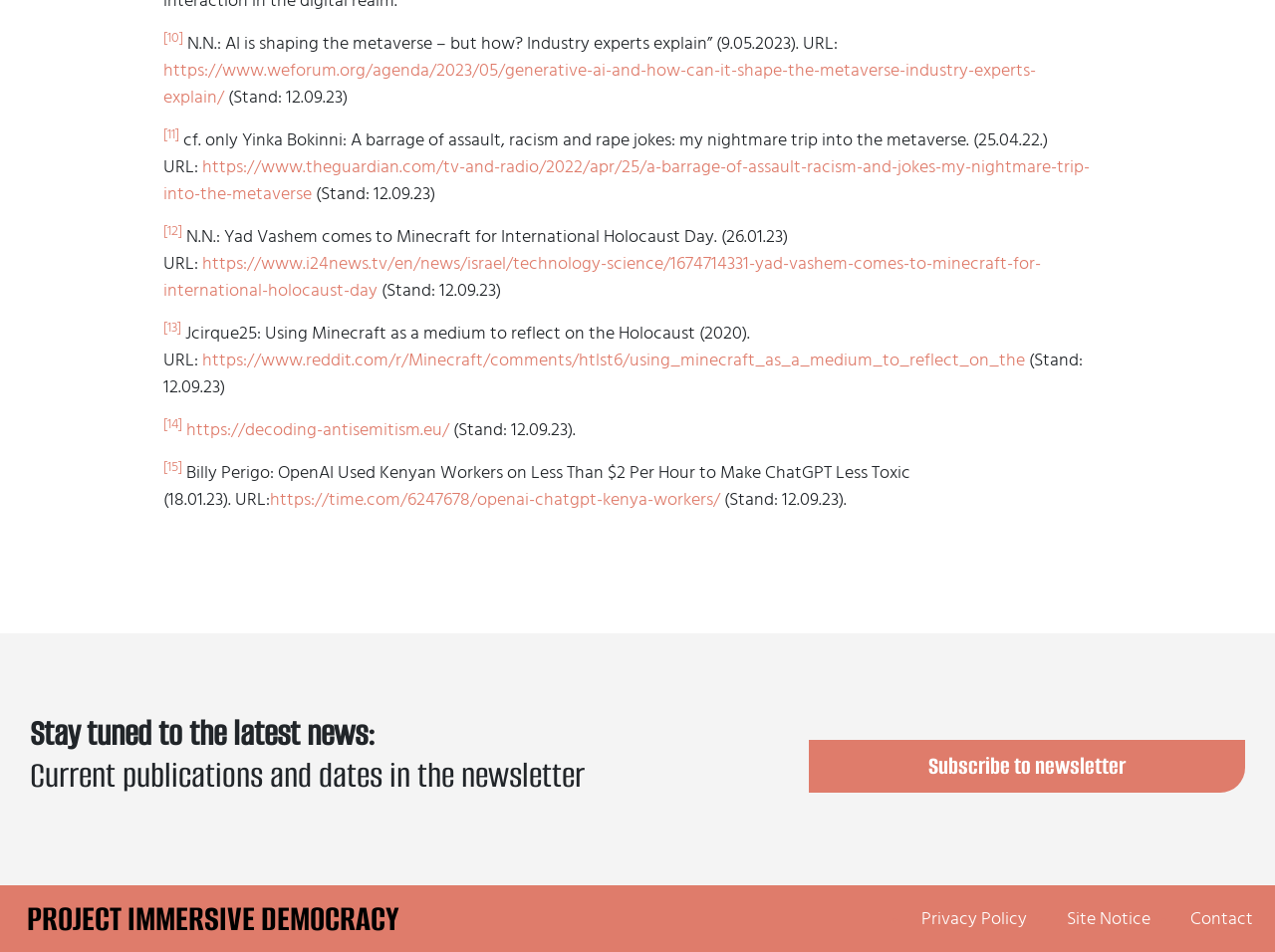Answer the following query with a single word or phrase:
How many links are present on the webpage?

13